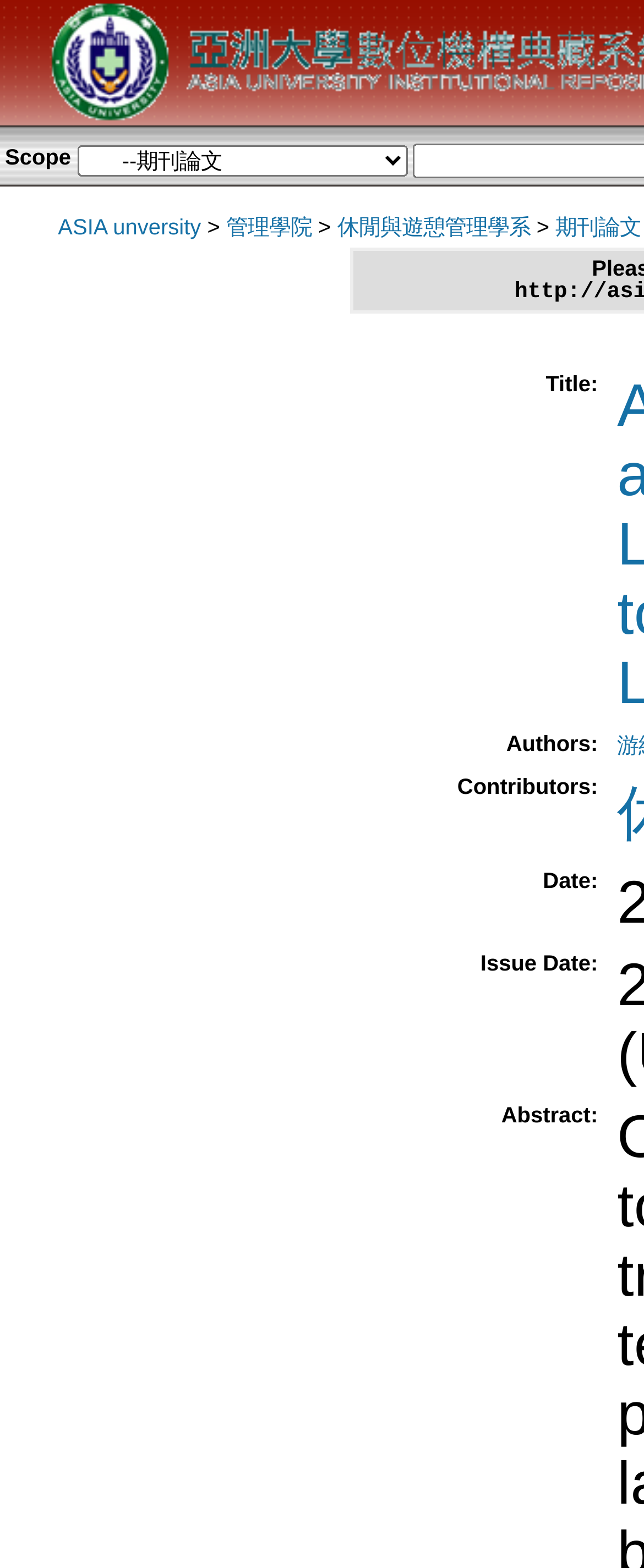Determine the bounding box for the UI element as described: "ASIA unversity". The coordinates should be represented as four float numbers between 0 and 1, formatted as [left, top, right, bottom].

[0.09, 0.137, 0.312, 0.153]